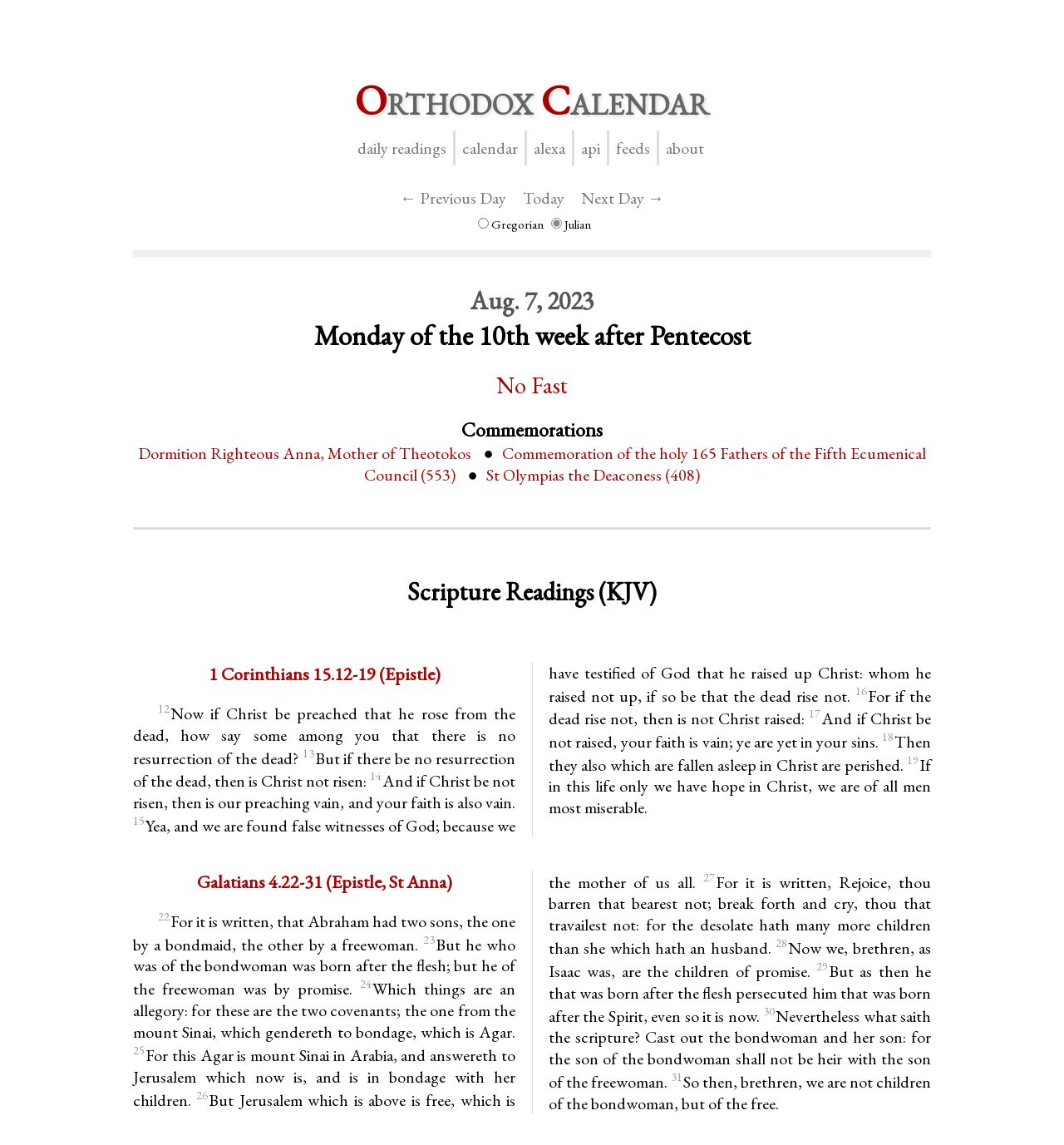Locate the bounding box coordinates of the area that needs to be clicked to fulfill the following instruction: "View the 'Scripture Readings' article". The coordinates should be in the format of four float numbers between 0 and 1, namely [left, top, right, bottom].

[0.125, 0.502, 0.875, 0.531]